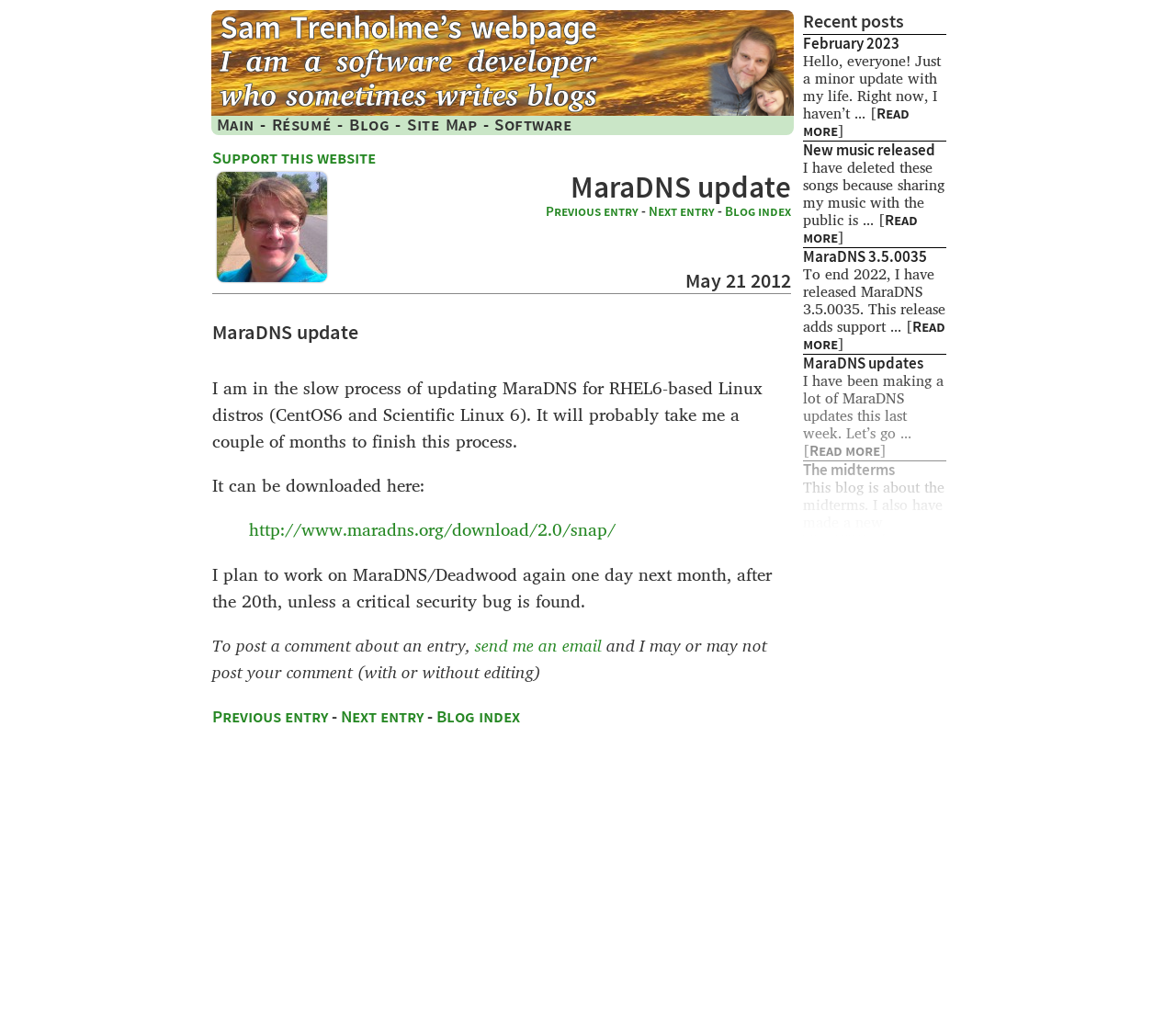Identify the bounding box coordinates of the clickable region to carry out the given instruction: "Support this website".

[0.18, 0.147, 0.319, 0.165]